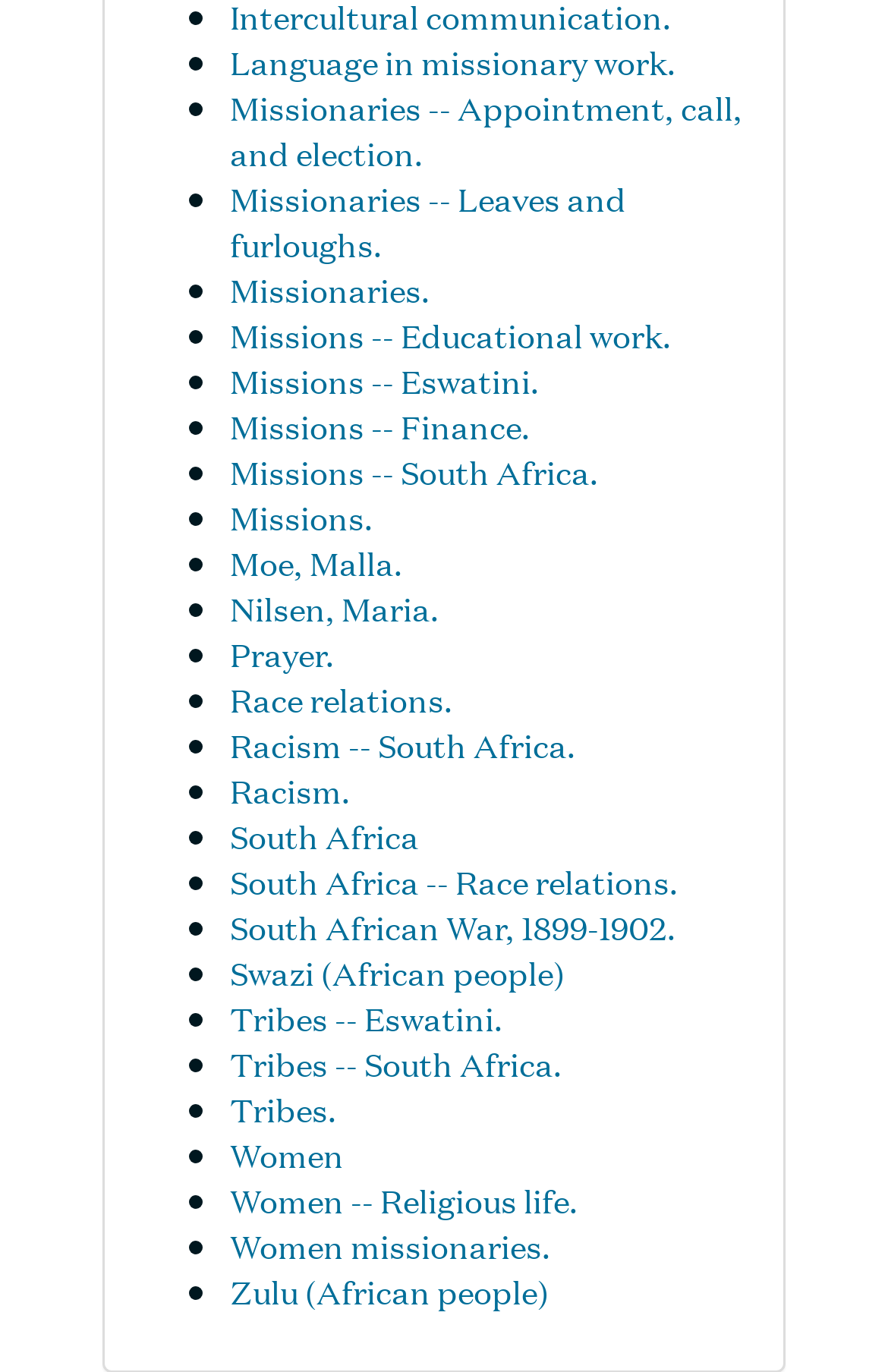Please find and report the bounding box coordinates of the element to click in order to perform the following action: "Click on 'Language in missionary work.'". The coordinates should be expressed as four float numbers between 0 and 1, in the format [left, top, right, bottom].

[0.259, 0.026, 0.762, 0.061]